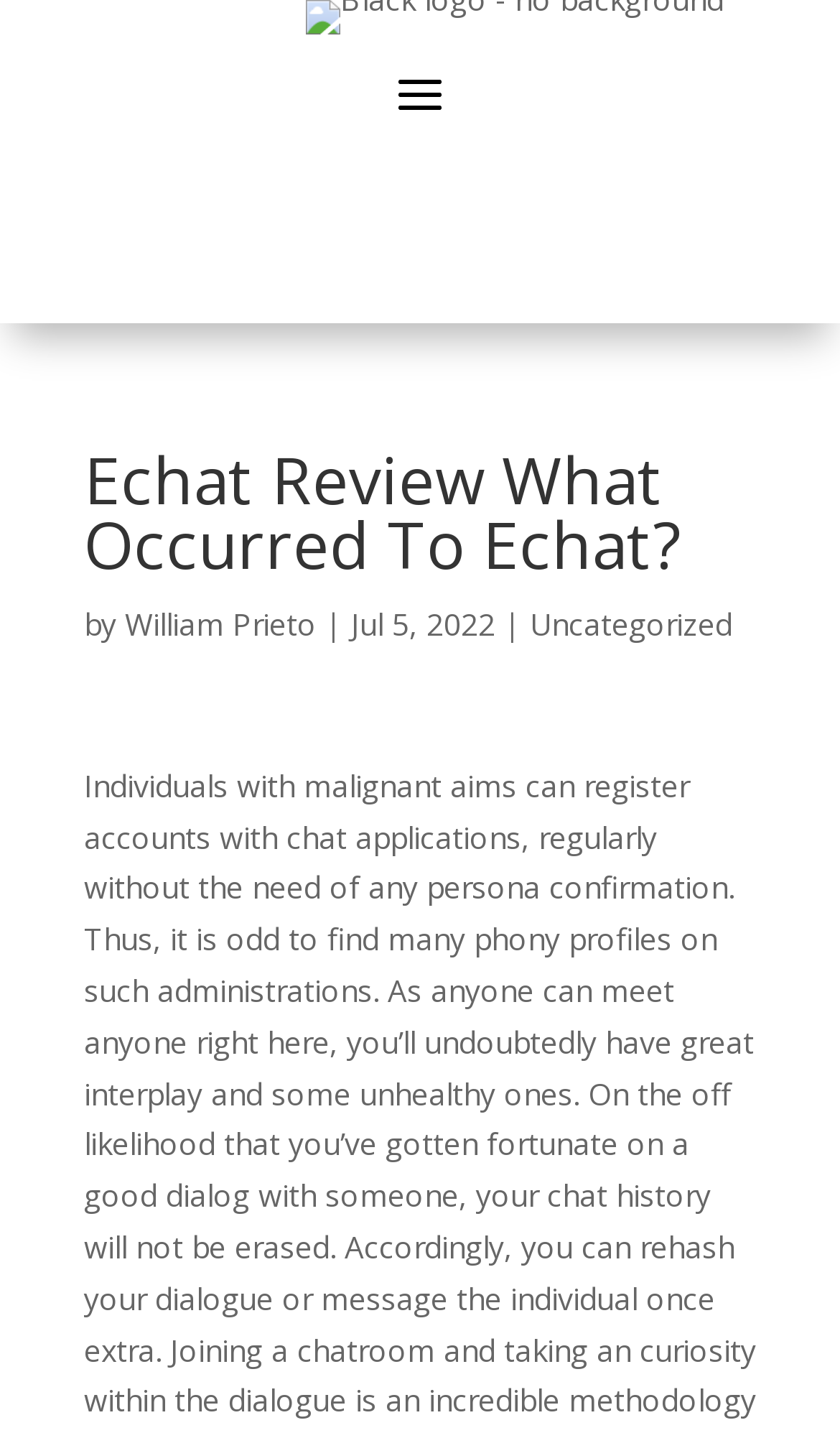Answer the question using only one word or a concise phrase: What category is the article under?

Uncategorized